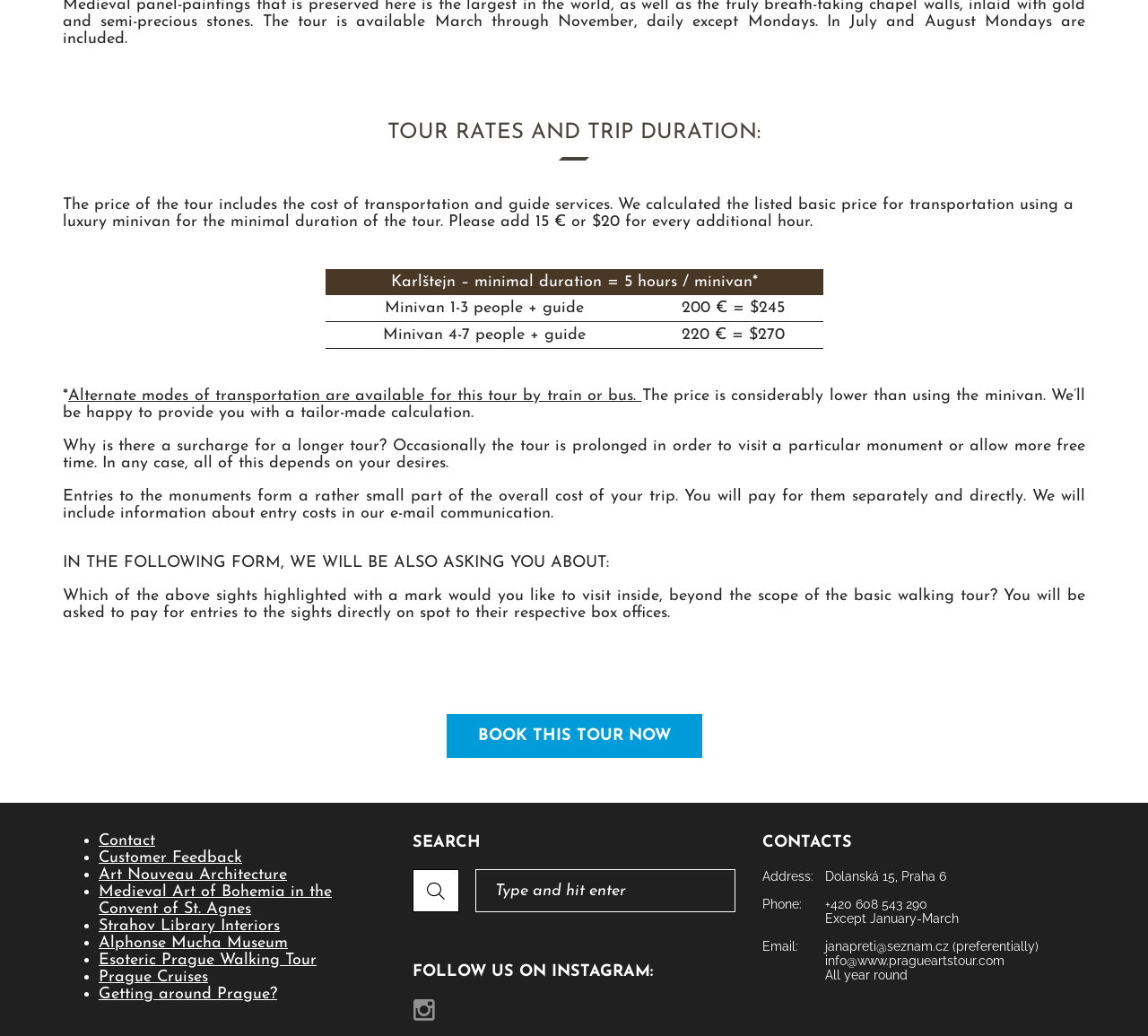Locate the bounding box of the UI element with the following description: "name="s" placeholder="Type and hit enter"".

[0.414, 0.839, 0.641, 0.881]